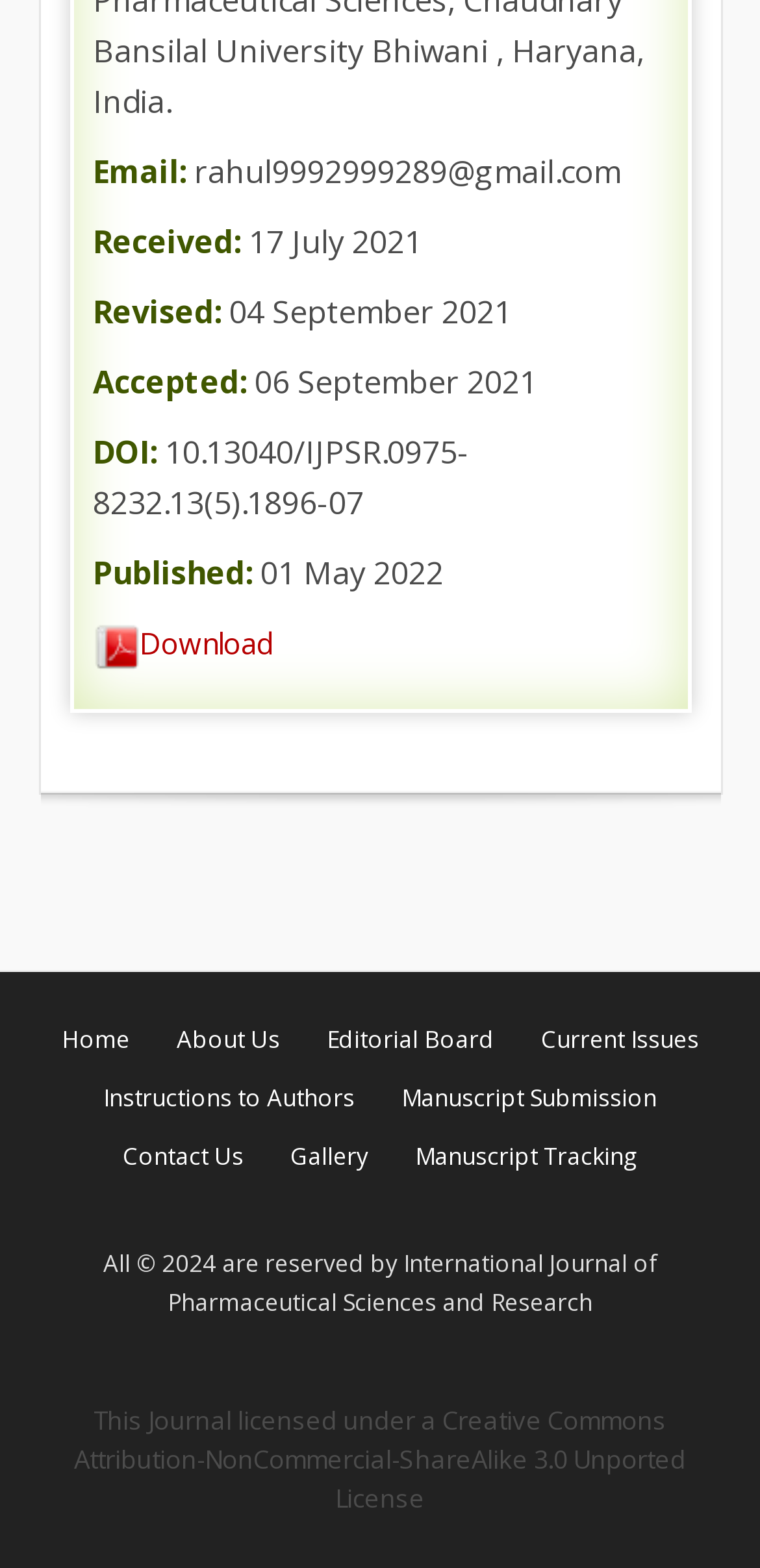Kindly determine the bounding box coordinates of the area that needs to be clicked to fulfill this instruction: "view gallery".

[0.356, 0.727, 0.51, 0.748]